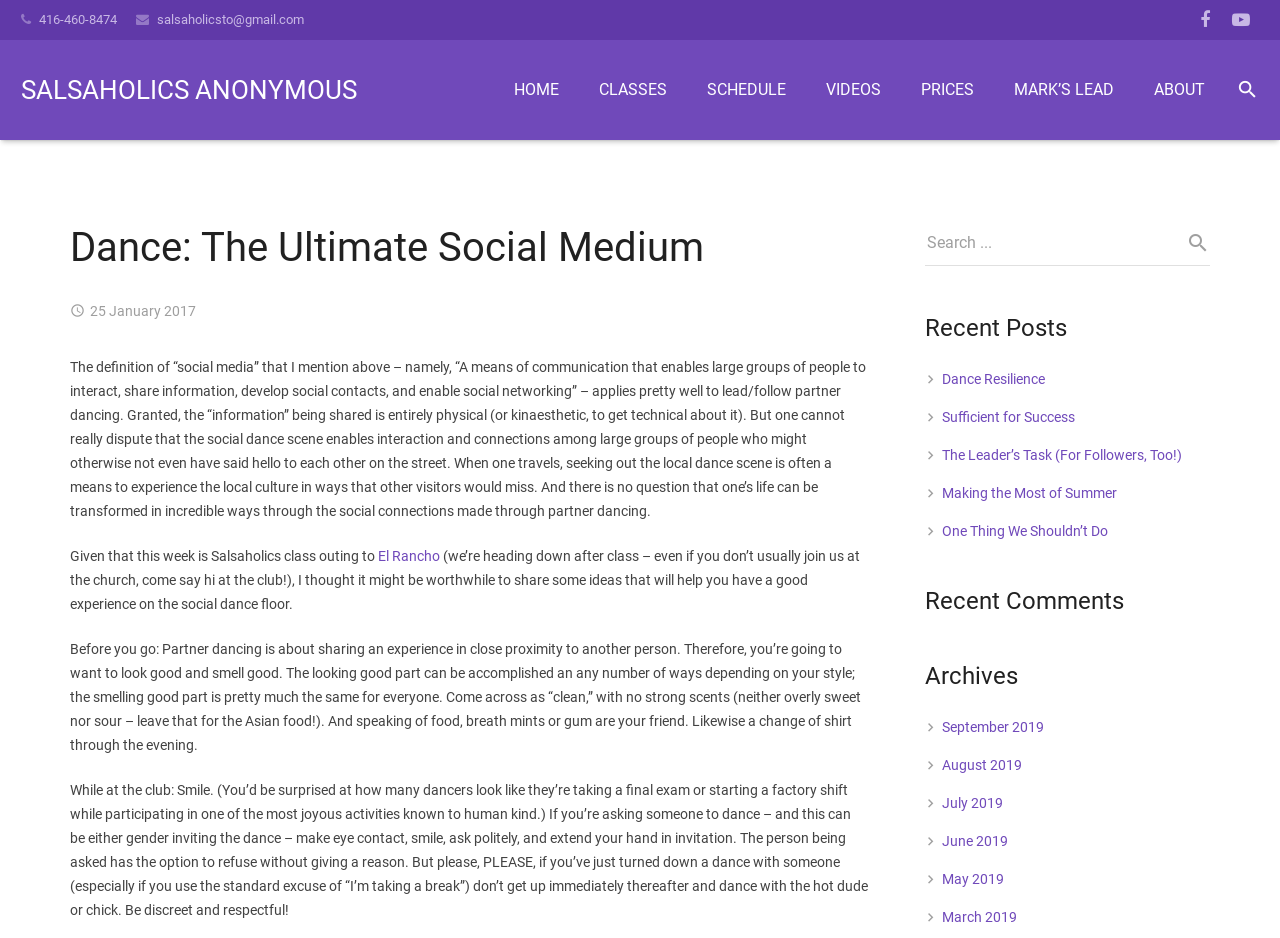What is the name of the club mentioned on the webpage?
Answer the question with just one word or phrase using the image.

El Rancho